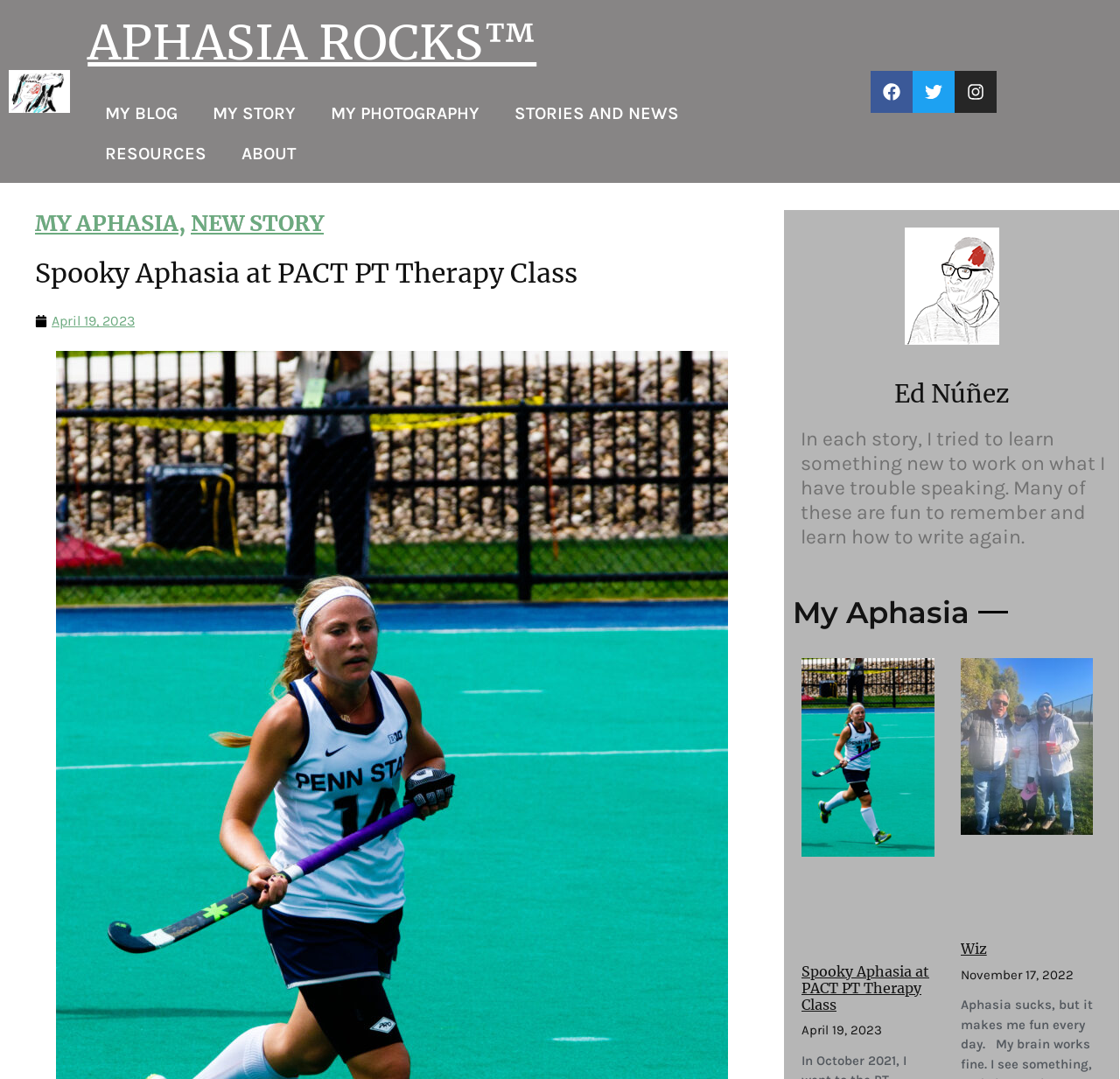Who is the author of the story?
Use the information from the image to give a detailed answer to the question.

The author of the story can be found in the heading element with the text 'Ed Núñez' which is located below the title of the story.